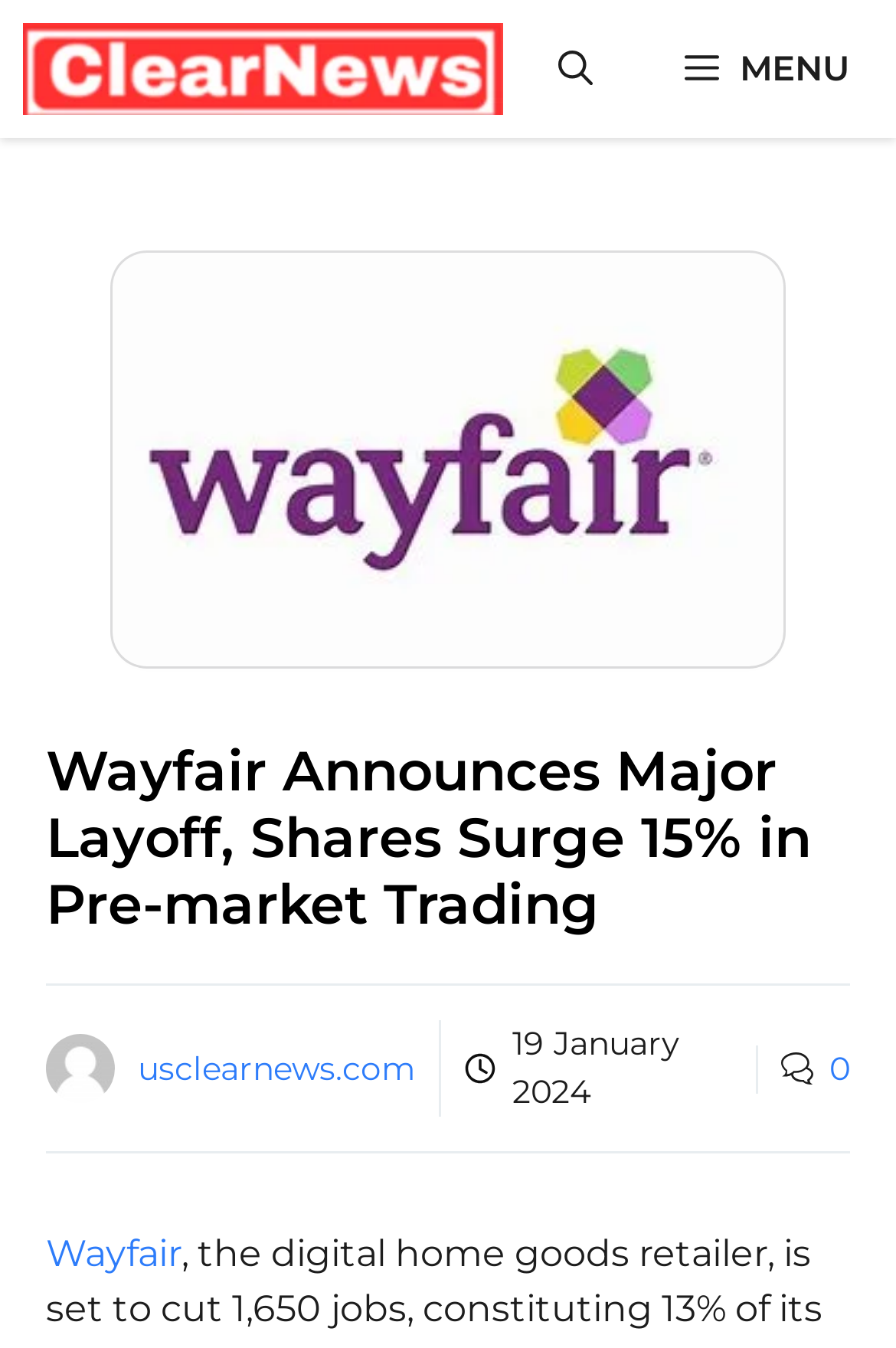Predict the bounding box coordinates for the UI element described as: "aria-label="Open search"". The coordinates should be four float numbers between 0 and 1, presented as [left, top, right, bottom].

[0.572, 0.0, 0.713, 0.102]